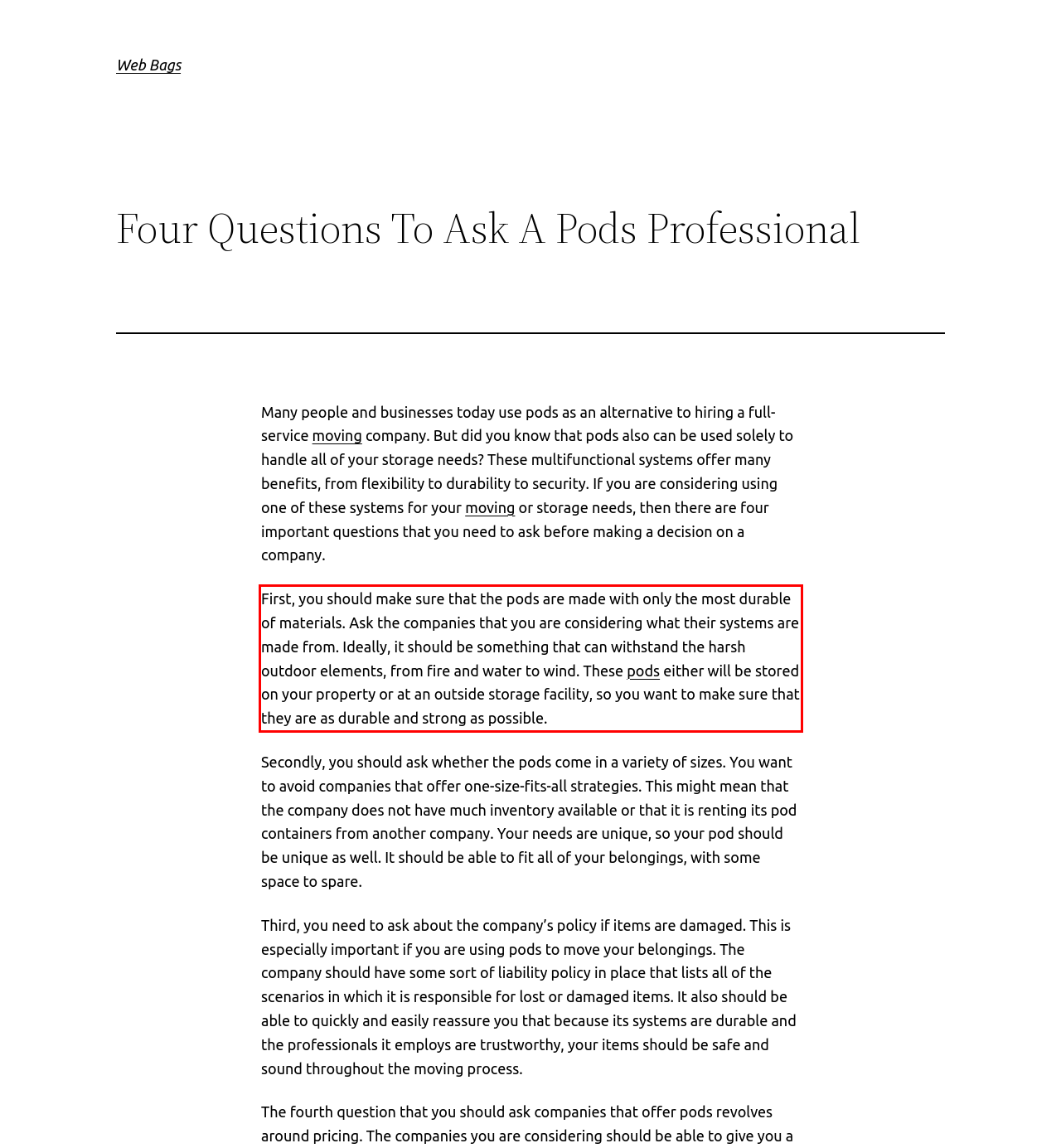Please examine the webpage screenshot containing a red bounding box and use OCR to recognize and output the text inside the red bounding box.

First, you should make sure that the pods are made with only the most durable of materials. Ask the companies that you are considering what their systems are made from. Ideally, it should be something that can withstand the harsh outdoor elements, from fire and water to wind. These pods either will be stored on your property or at an outside storage facility, so you want to make sure that they are as durable and strong as possible.